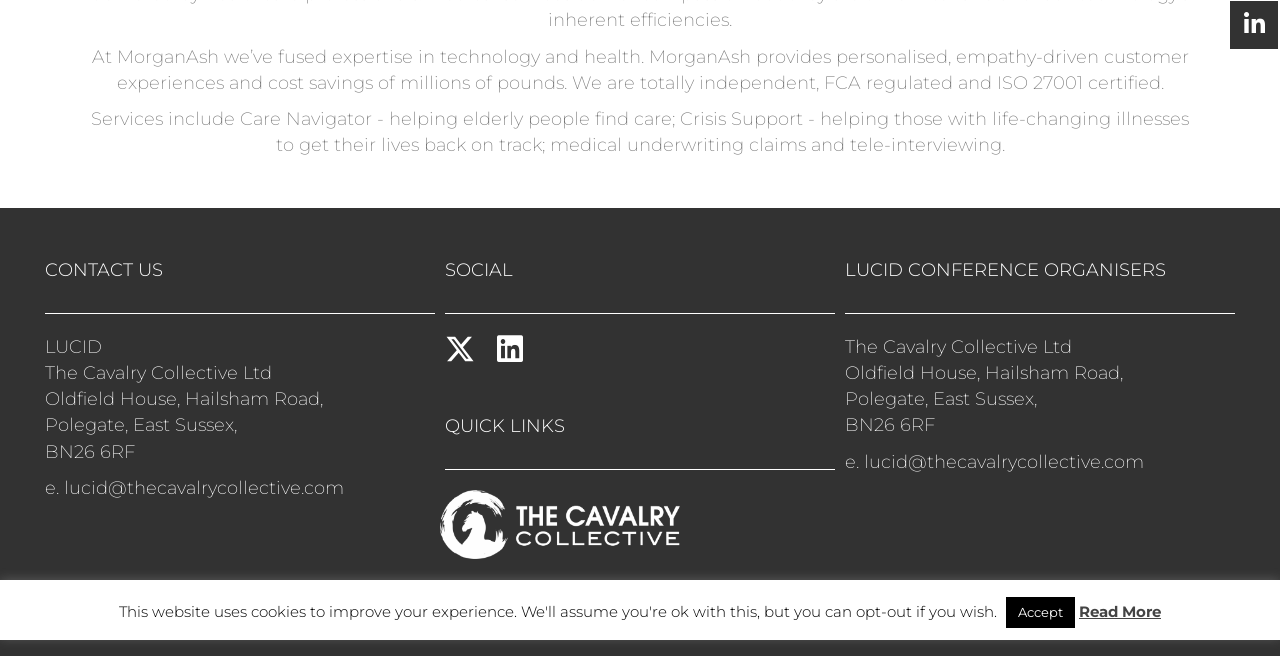Given the element description TERMS & CONDITIONS, specify the bounding box coordinates of the corresponding UI element in the format (top-left x, top-left y, bottom-right x, bottom-right y). All values must be between 0 and 1.

[0.319, 0.94, 0.424, 0.963]